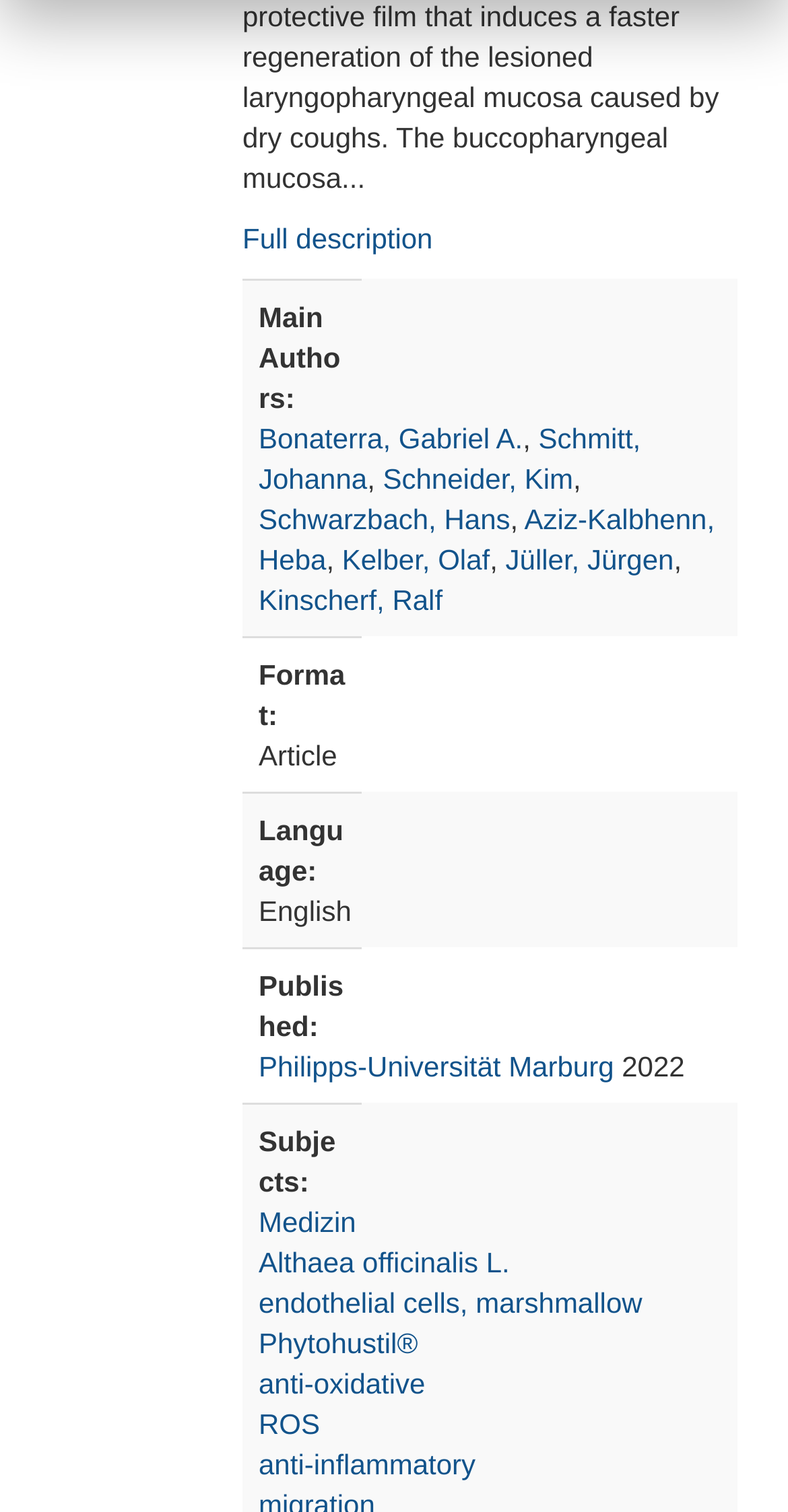Answer the question below using just one word or a short phrase: 
What is the language of the article?

English